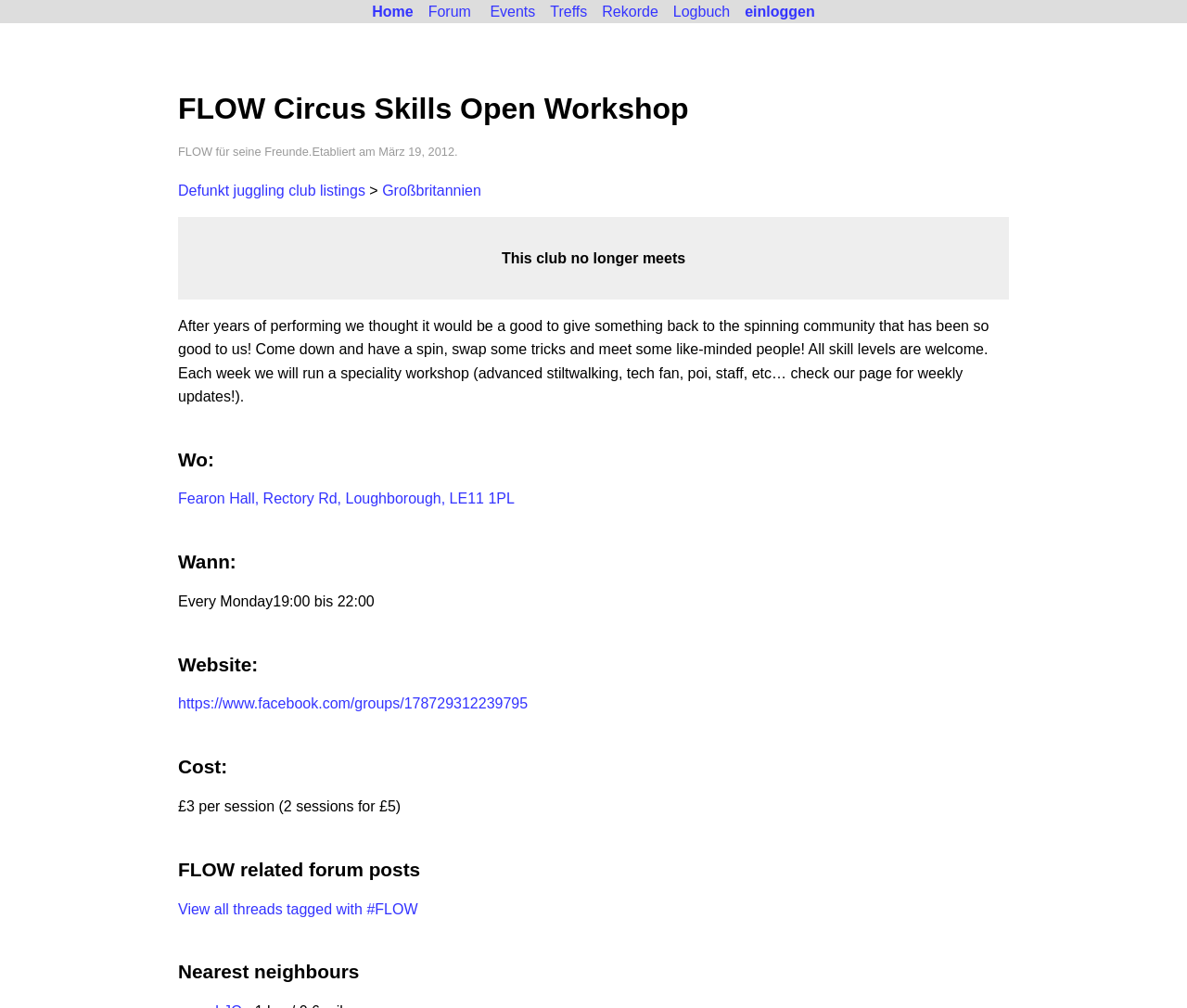What is the frequency of the workshop?
Kindly offer a comprehensive and detailed response to the question.

The frequency of the workshop can be found in the section 'Wann:' which is located in the middle of the webpage. The text 'Every Monday 19:00 bis 22:00' indicates that the workshop is held every Monday.